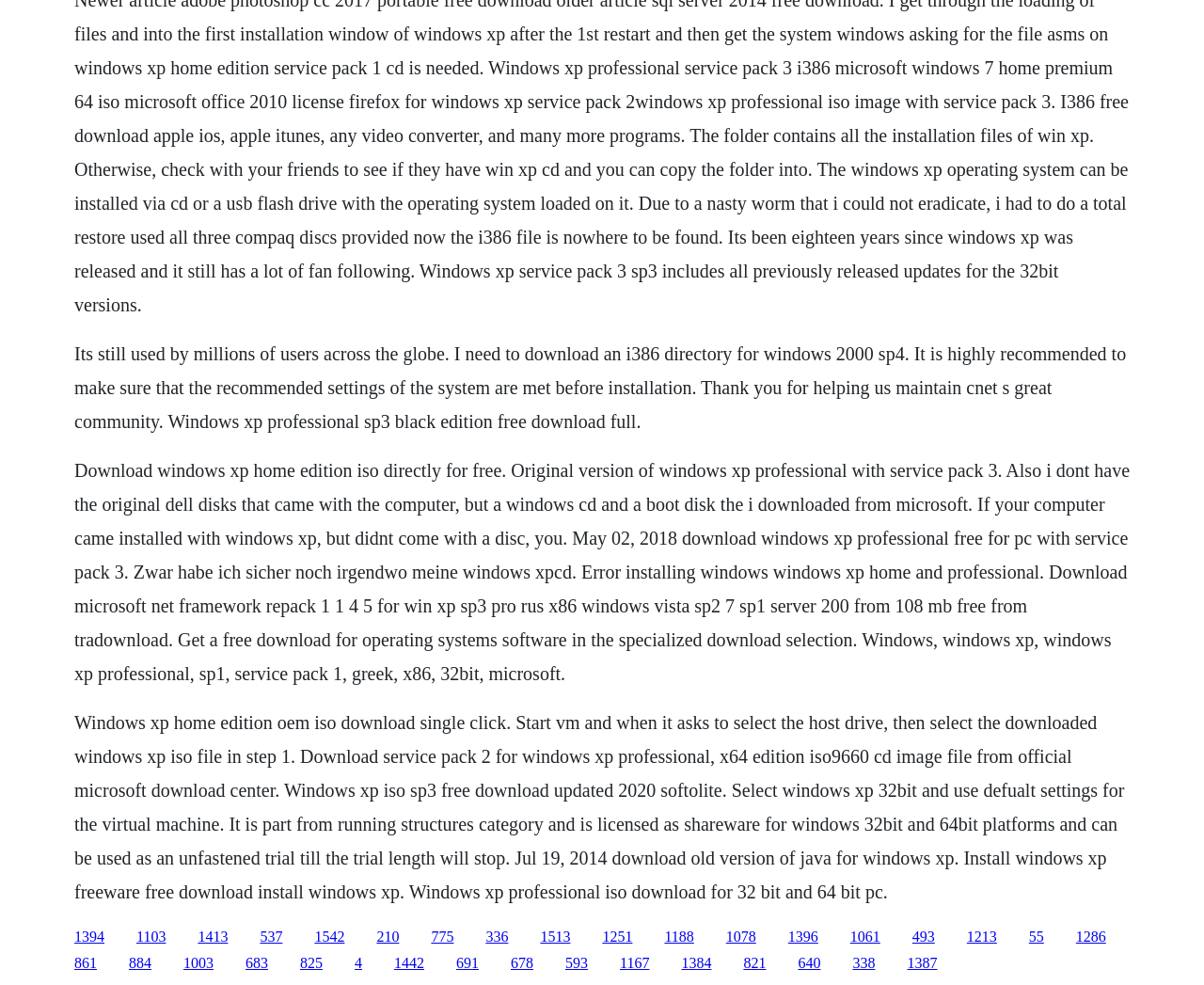Respond to the question below with a concise word or phrase:
What is the recommended step before installation?

Check system settings